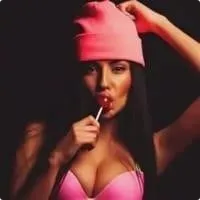What is the woman wearing on her head?
Please use the visual content to give a single word or phrase answer.

Pink beanie